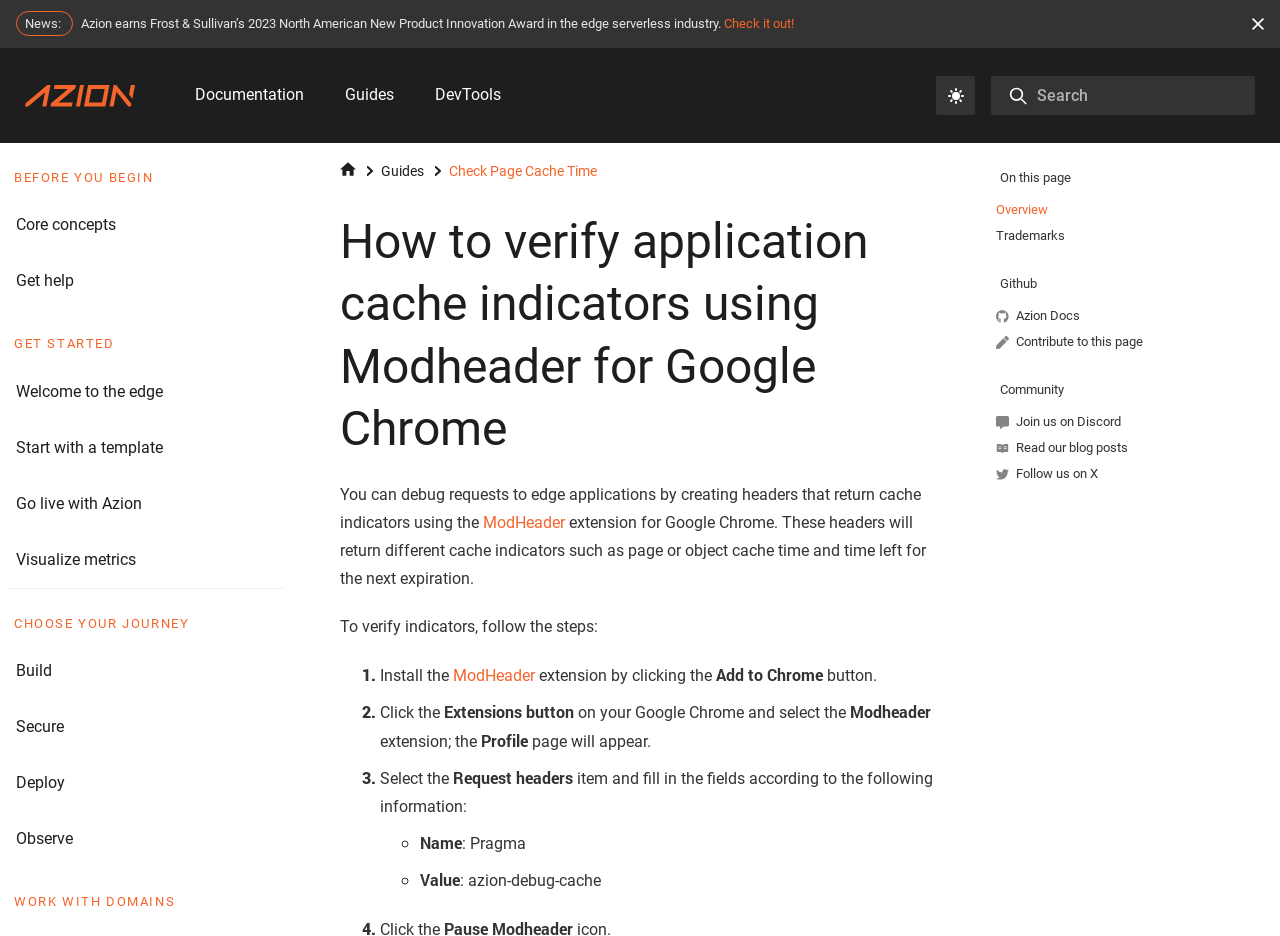Locate the bounding box coordinates of the area you need to click to fulfill this instruction: 'Click the 'Search' button'. The coordinates must be in the form of four float numbers ranging from 0 to 1: [left, top, right, bottom].

[0.774, 0.081, 0.981, 0.123]